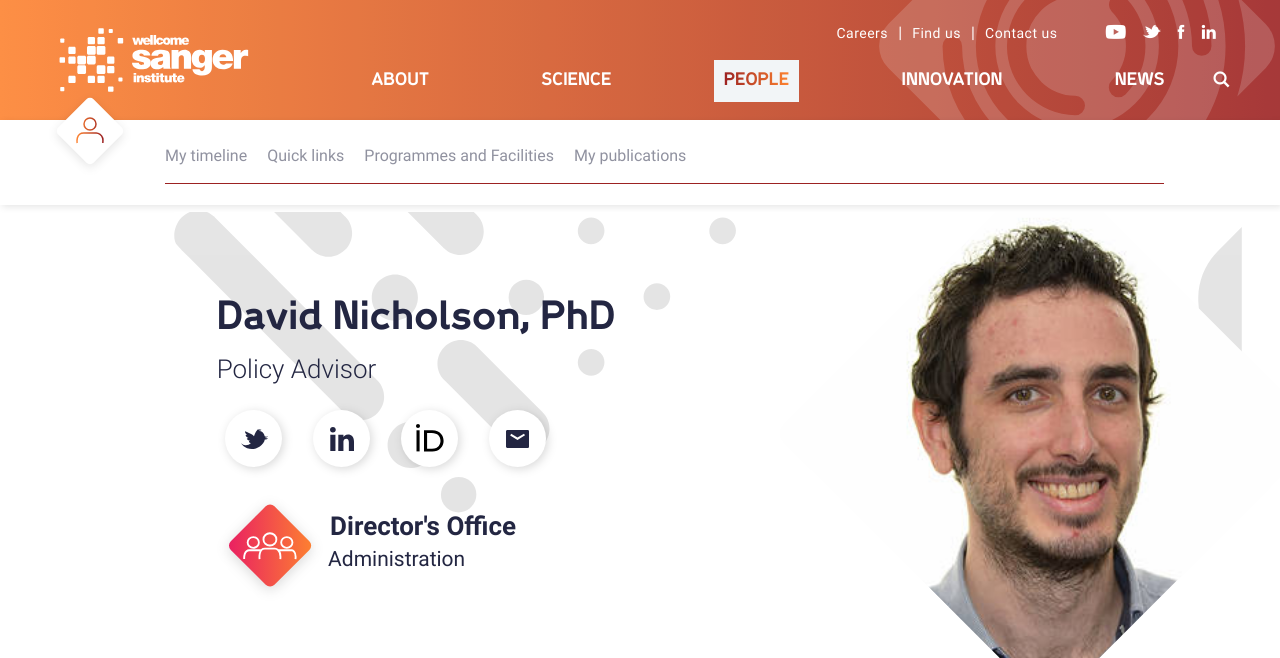Please determine the bounding box coordinates of the element's region to click for the following instruction: "Contact David Nicholson via email".

[0.376, 0.611, 0.445, 0.728]